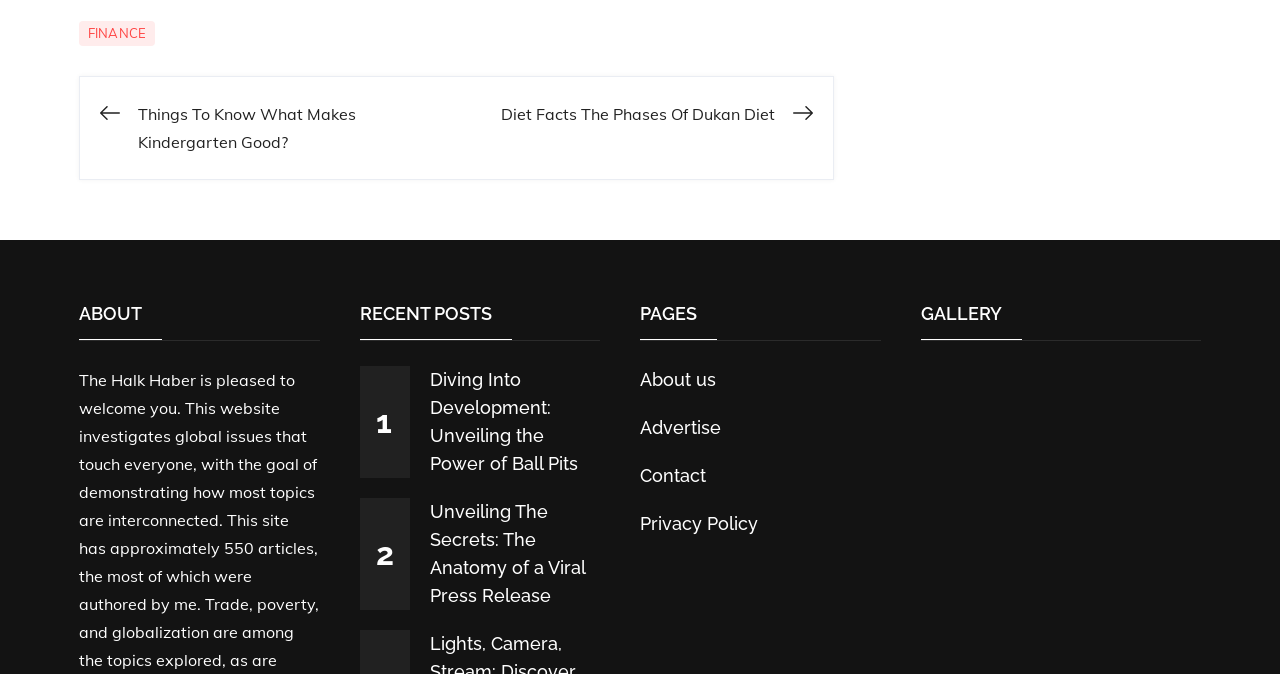Please find the bounding box coordinates of the element's region to be clicked to carry out this instruction: "Browse the 'GALLERY'".

[0.719, 0.446, 0.938, 0.506]